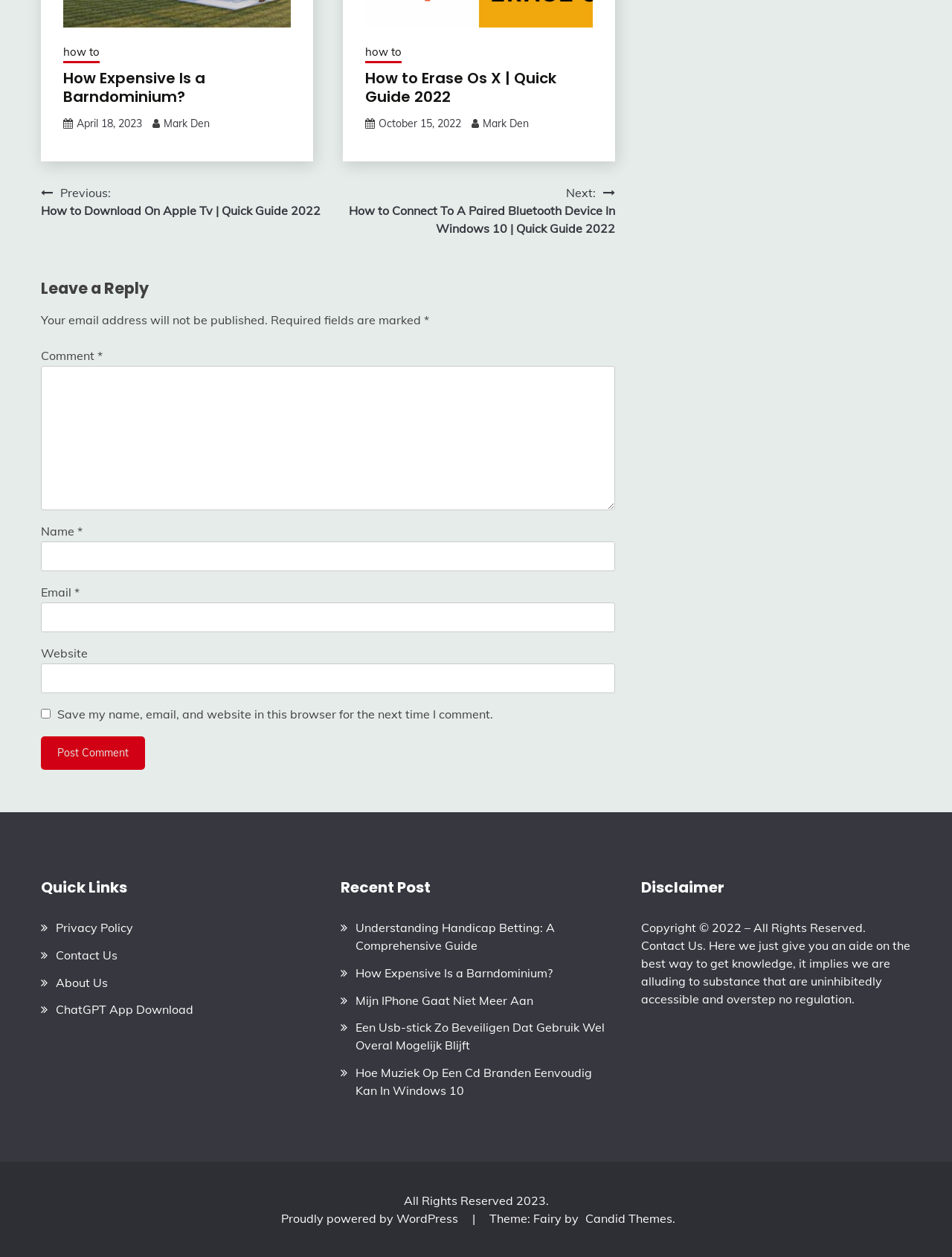Kindly determine the bounding box coordinates for the clickable area to achieve the given instruction: "view product details".

None